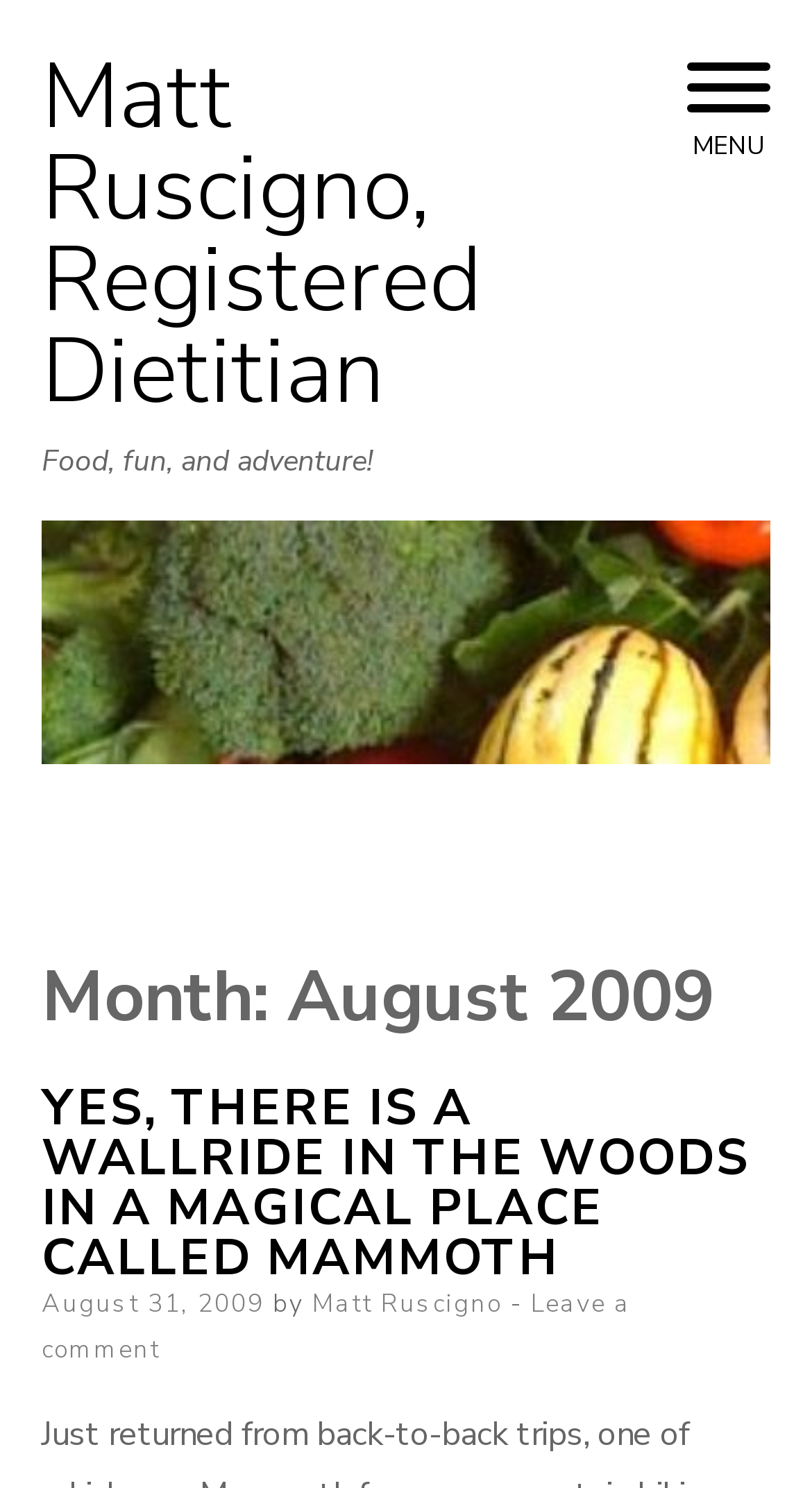Determine the bounding box coordinates for the HTML element described here: "parent_node: Skip to content".

[0.051, 0.35, 0.949, 0.514]